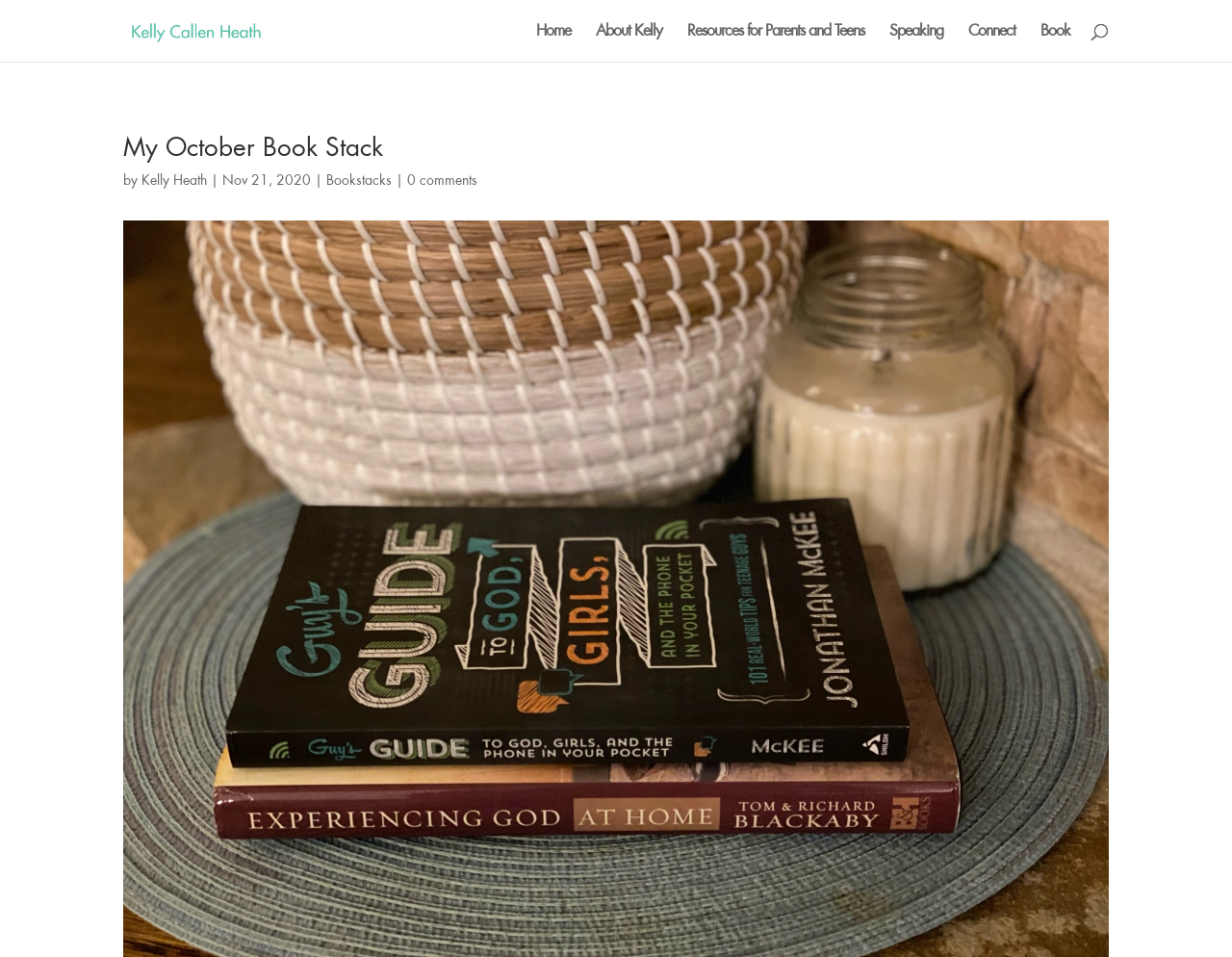How many comments are there on this article?
Based on the visual content, answer with a single word or a brief phrase.

0